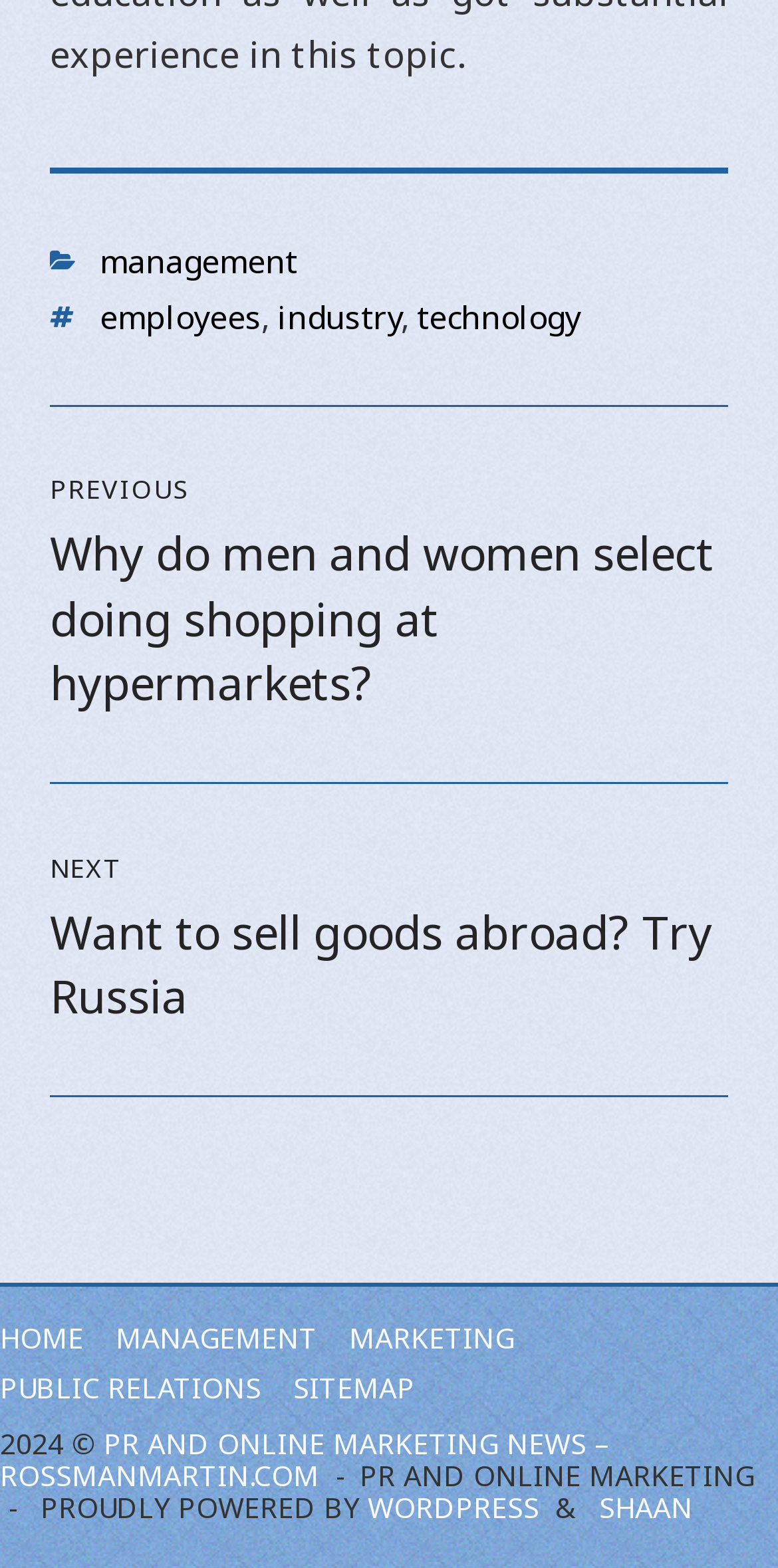Respond with a single word or phrase to the following question:
What is the platform powering the website?

WordPress